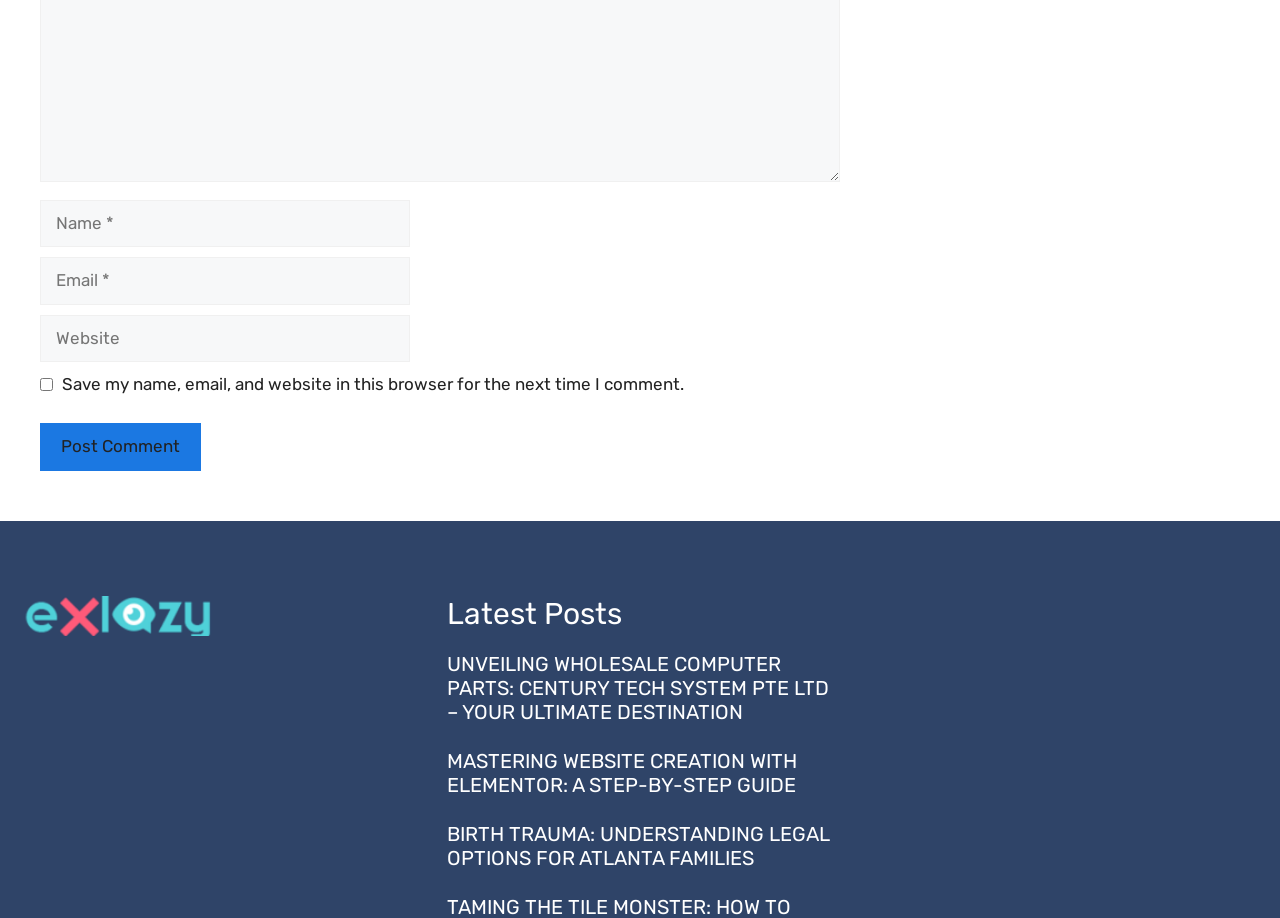Refer to the image and answer the question with as much detail as possible: How many posts are listed?

There are three posts listed on the webpage, each with a heading and a link. The posts are 'UNVEILING WHOLESALE COMPUTER PARTS...', 'MASTERING WEBSITE CREATION WITH ELEMENTOR...', and 'BIRTH TRAUMA: UNDERSTANDING LEGAL OPTIONS...'.